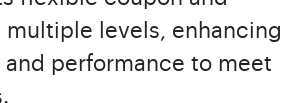Respond to the question with just a single word or phrase: 
What is the benefit of adopting a headless architecture?

Improved scalability and performance